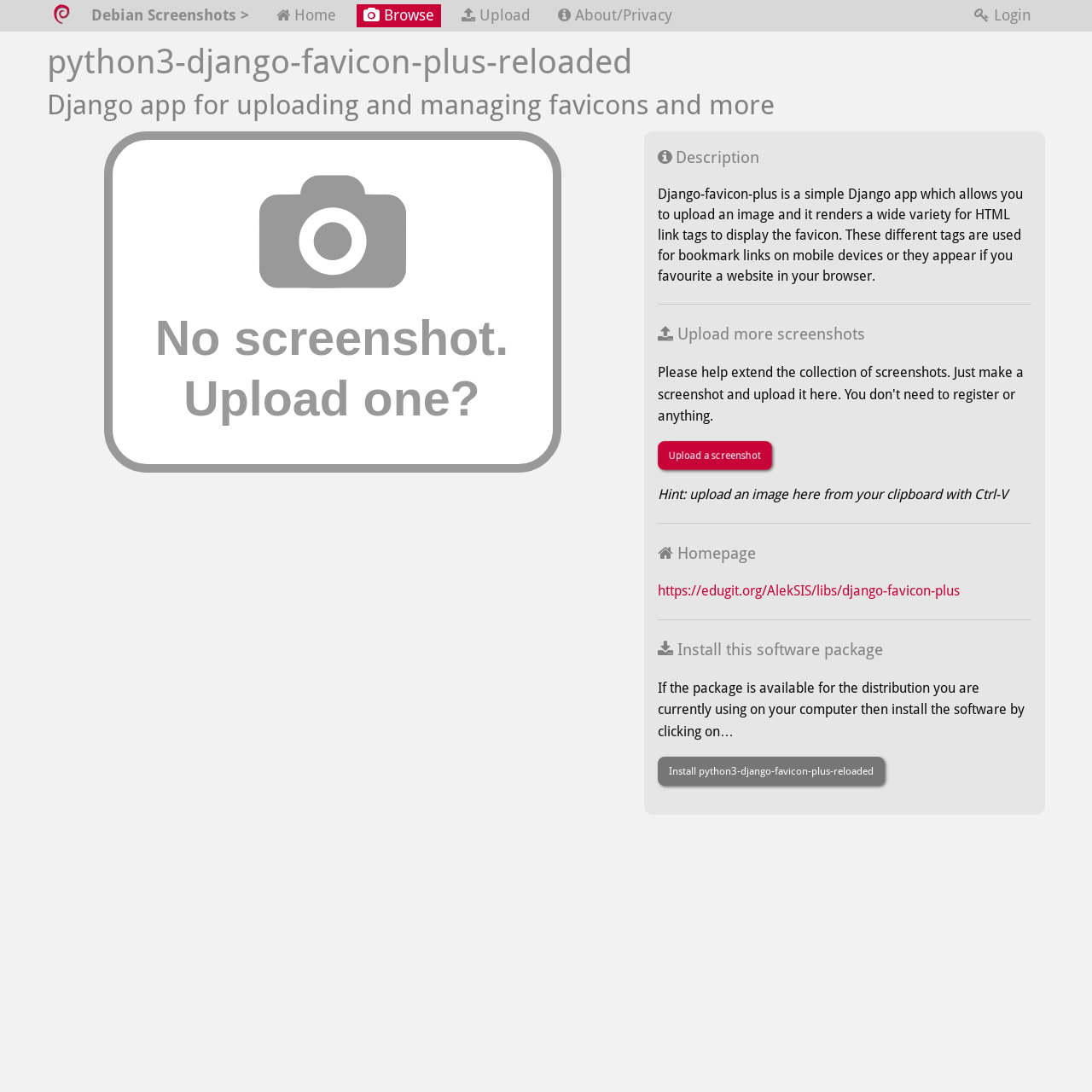Create an elaborate caption that covers all aspects of the webpage.

The webpage is about a software package called "python3-django-favicon-plus-reloaded". At the top left corner, there is a Debian logo image. Next to it, there are several links, including "Debian Screenshots >", "Home", "Browse", "Upload", "About/Privacy", and "Login", which are aligned horizontally.

Below the links, there are two headings, one with the title "python3-django-favicon-plus-reloaded" and another with a brief description "Django app for uploading and managing favicons and more". 

To the right of the headings, there is a large image that takes up most of the width of the page. Below the image, there is a section with a heading "Description" and a paragraph of text that describes the Django app. 

Underneath the description, there is a horizontal separator line, followed by a section with a link to "Upload a screenshot" and a hint to upload an image from the clipboard. 

Below this section, there is another horizontal separator line, followed by a section with a link to the "Homepage" of the software package and a link to install the package. 

Finally, there is another horizontal separator line, followed by a section with a brief instruction on how to install the software package and a link to "Install python3-django-favicon-plus-reloaded".